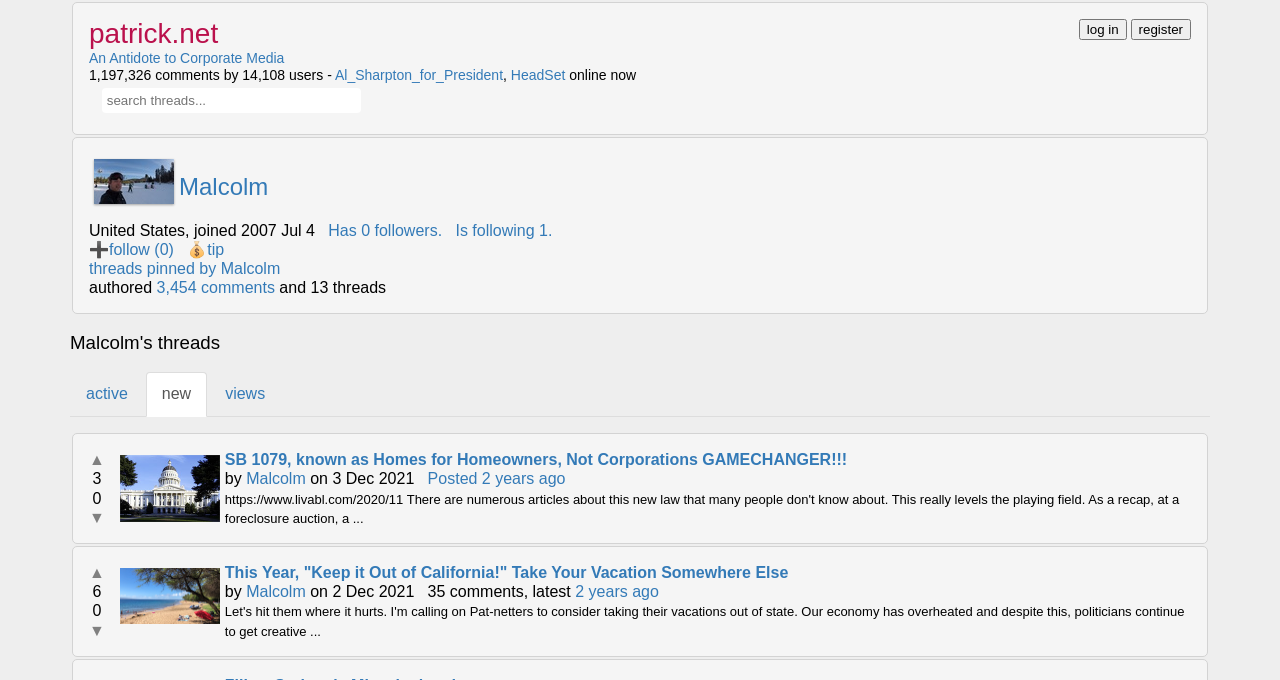Identify the bounding box coordinates for the region of the element that should be clicked to carry out the instruction: "view Malcolm's threads". The bounding box coordinates should be four float numbers between 0 and 1, i.e., [left, top, right, bottom].

[0.055, 0.49, 0.945, 0.52]